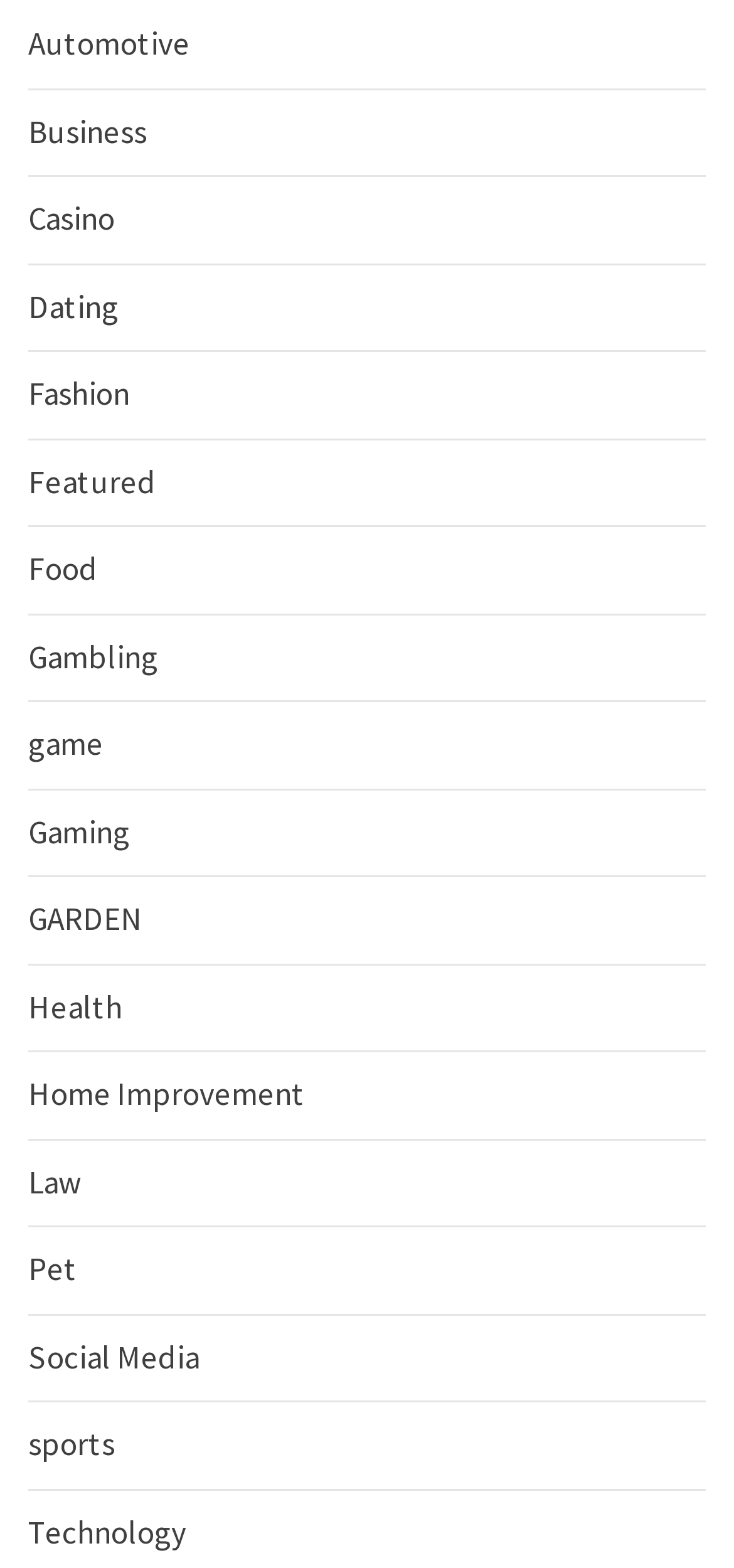Can you specify the bounding box coordinates for the region that should be clicked to fulfill this instruction: "Click on Automotive".

[0.038, 0.014, 0.259, 0.041]